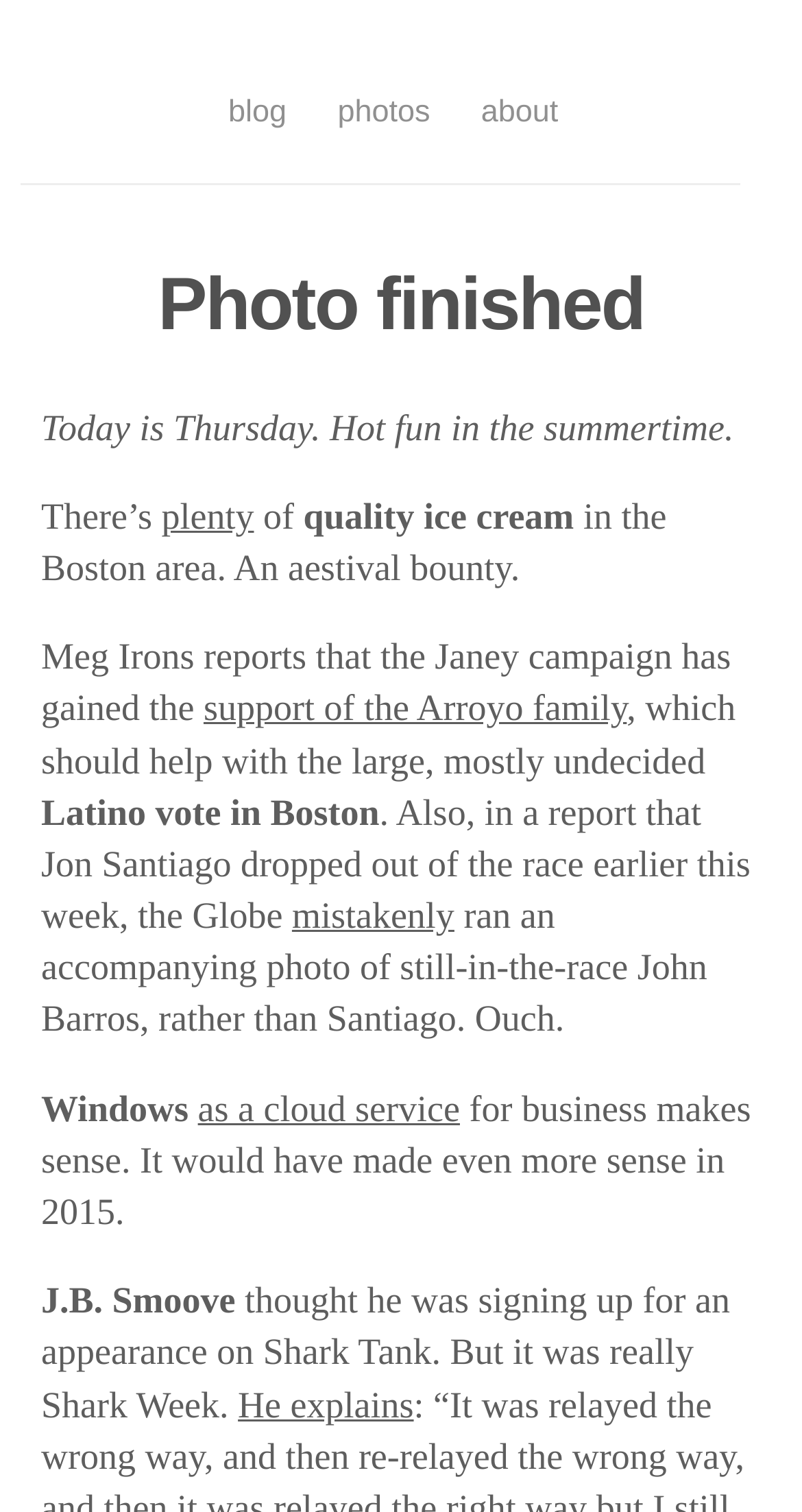Find the bounding box coordinates of the element you need to click on to perform this action: 'learn more about plenty of quality ice cream'. The coordinates should be represented by four float values between 0 and 1, in the format [left, top, right, bottom].

[0.201, 0.328, 0.317, 0.355]